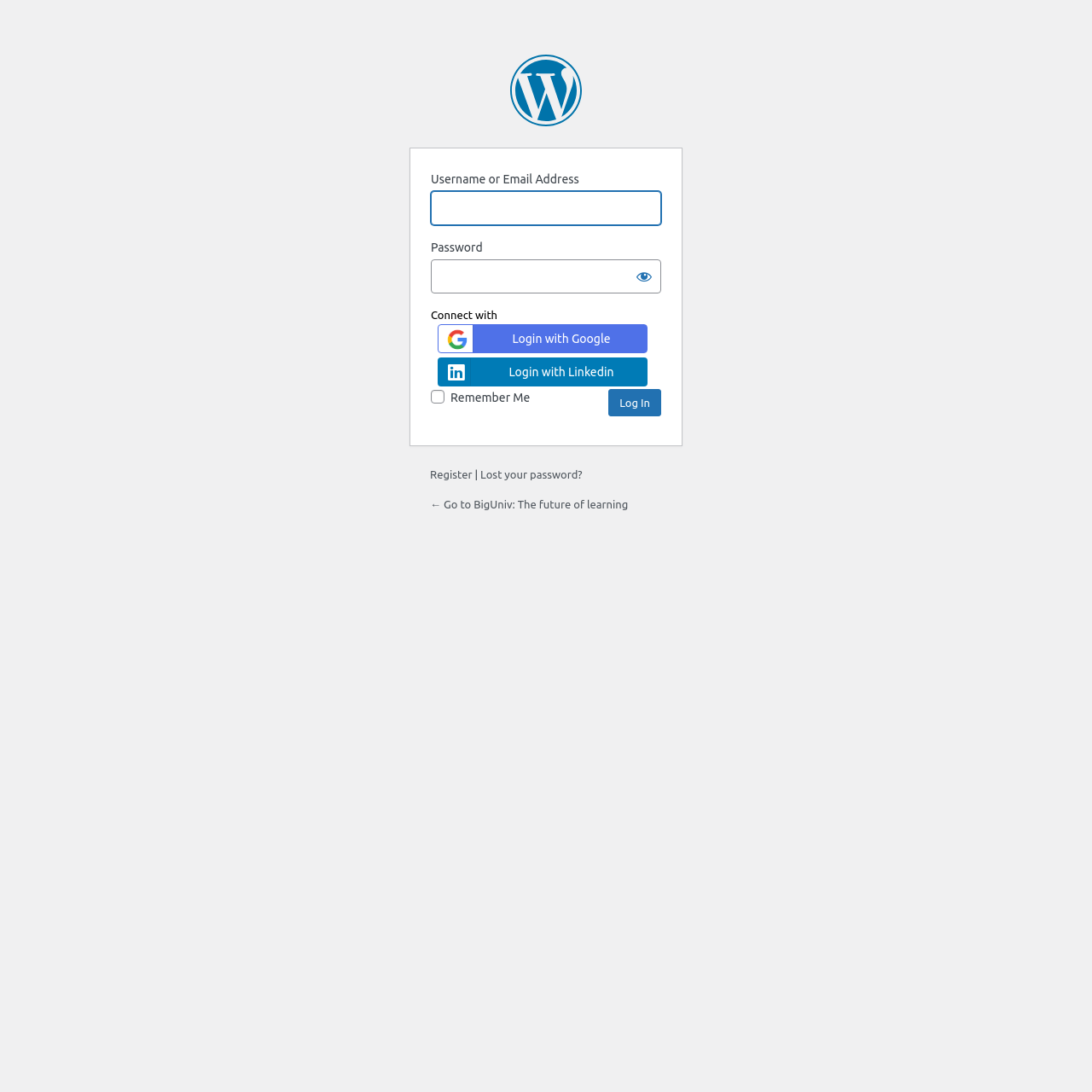What is the function of the 'Show password' button?
Using the image as a reference, answer the question with a short word or phrase.

Reveal password